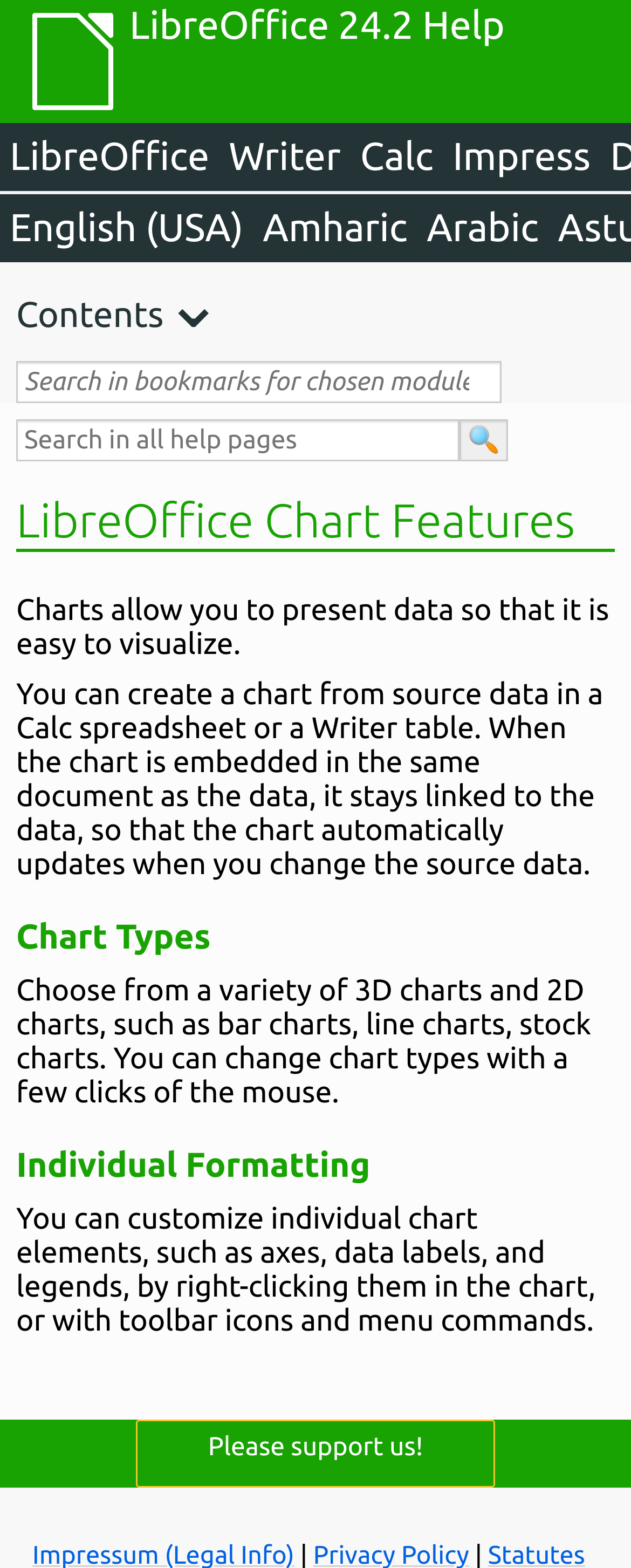Can you give a detailed response to the following question using the information from the image? How can you customize individual chart elements?

The webpage states that you can customize individual chart elements, such as axes, data labels, and legends, by right-clicking them in the chart, or with toolbar icons and menu commands.